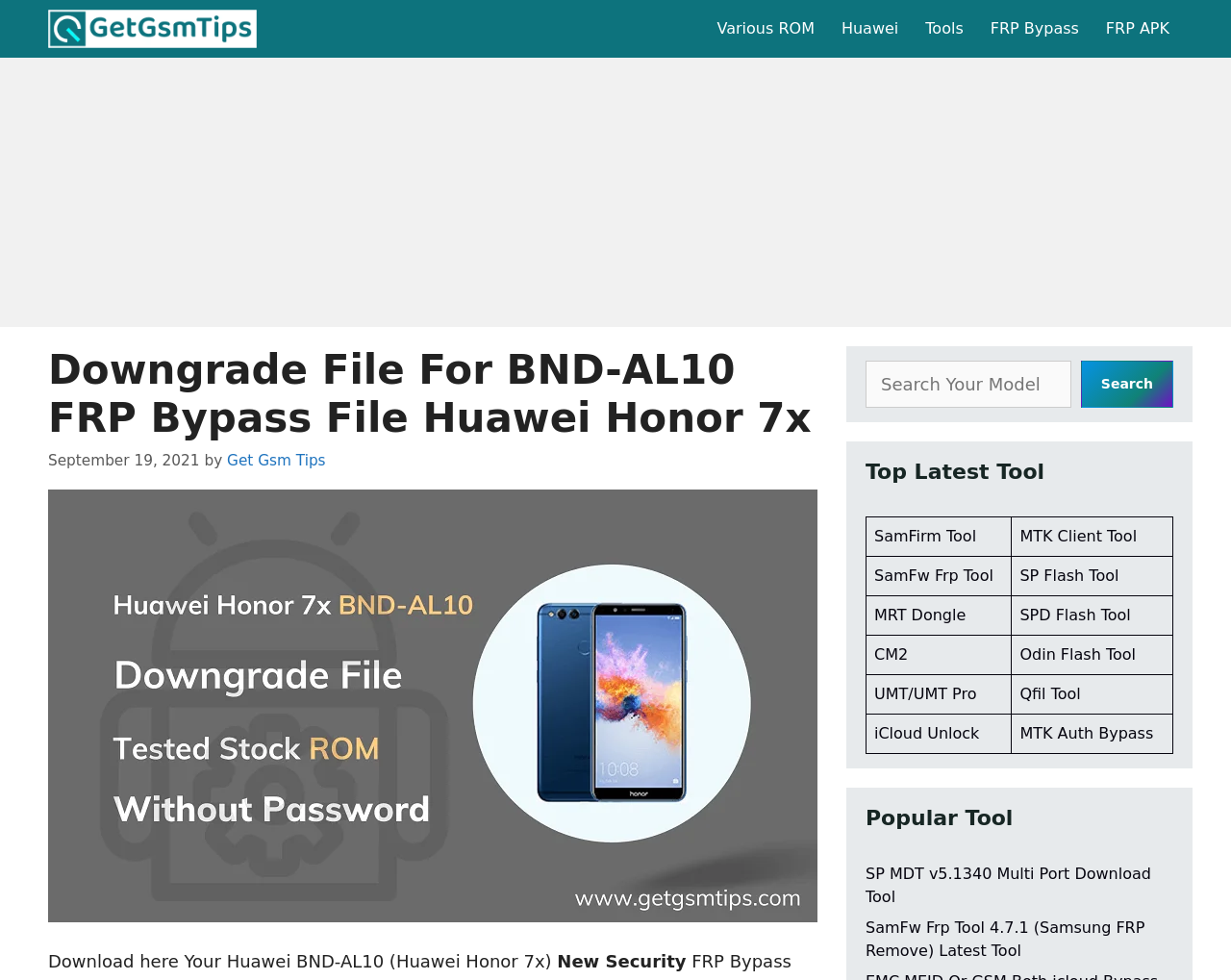What is the date on which the webpage was last updated?
Please provide a detailed and comprehensive answer to the question.

From the webpage, we can see that the text 'September 19, 2021' is present, which indicates that the webpage was last updated on this date.